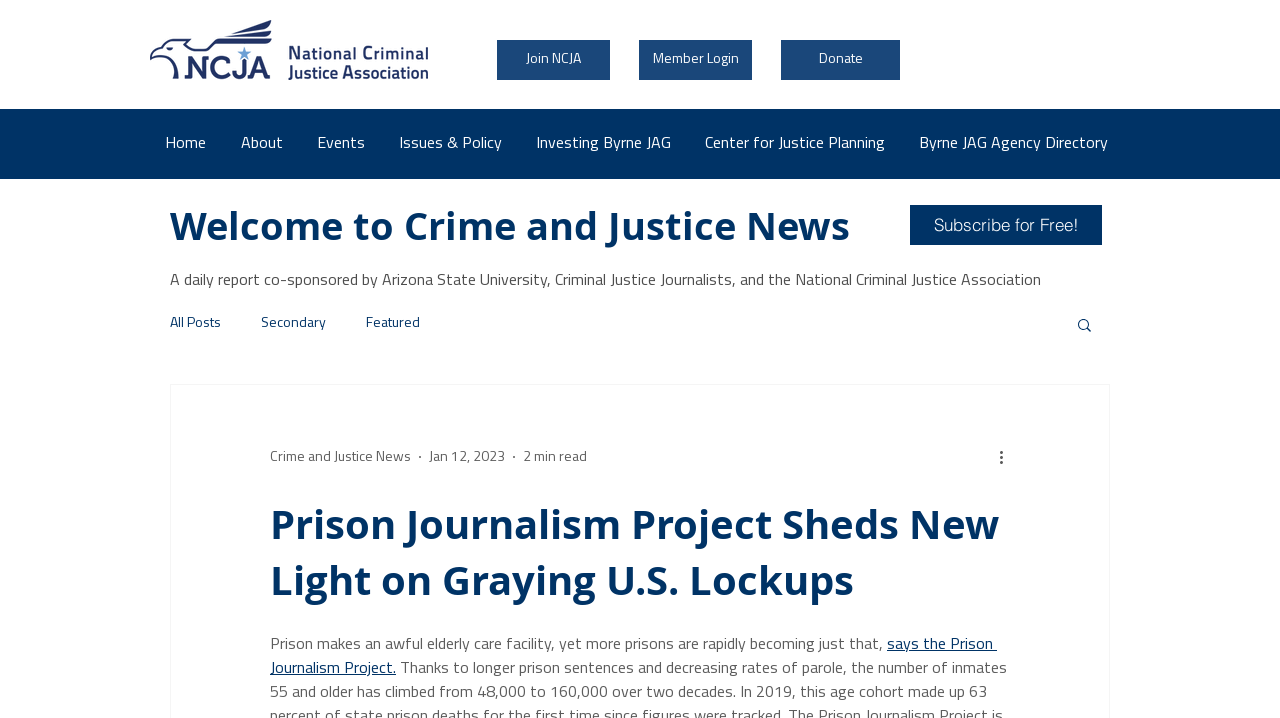Pinpoint the bounding box coordinates of the clickable area necessary to execute the following instruction: "Share the post on Twitter". The coordinates should be given as four float numbers between 0 and 1, namely [left, top, right, bottom].

None